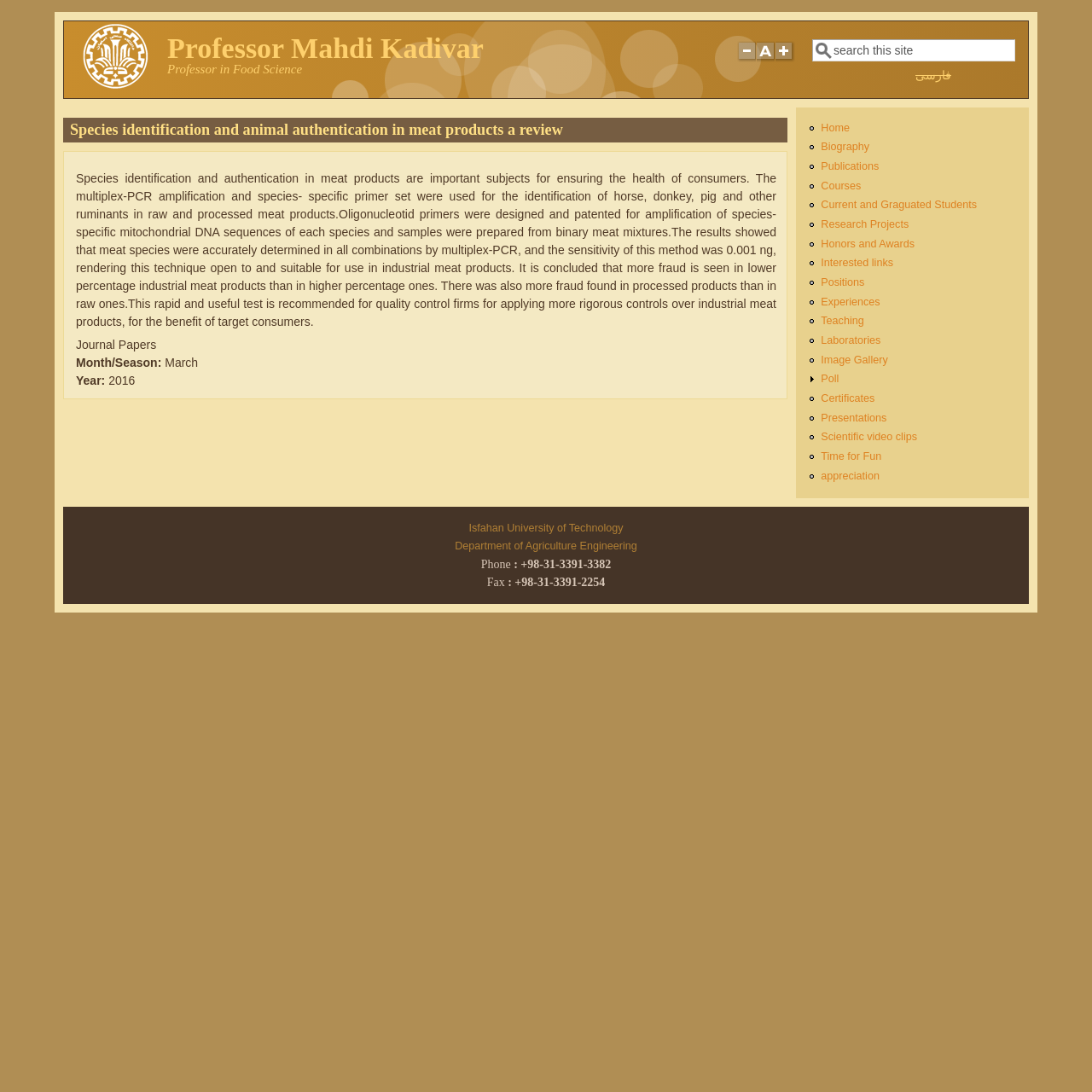Determine the bounding box for the described HTML element: "title="Restore default text size"". Ensure the coordinates are four float numbers between 0 and 1 in the format [left, top, right, bottom].

[0.693, 0.038, 0.709, 0.07]